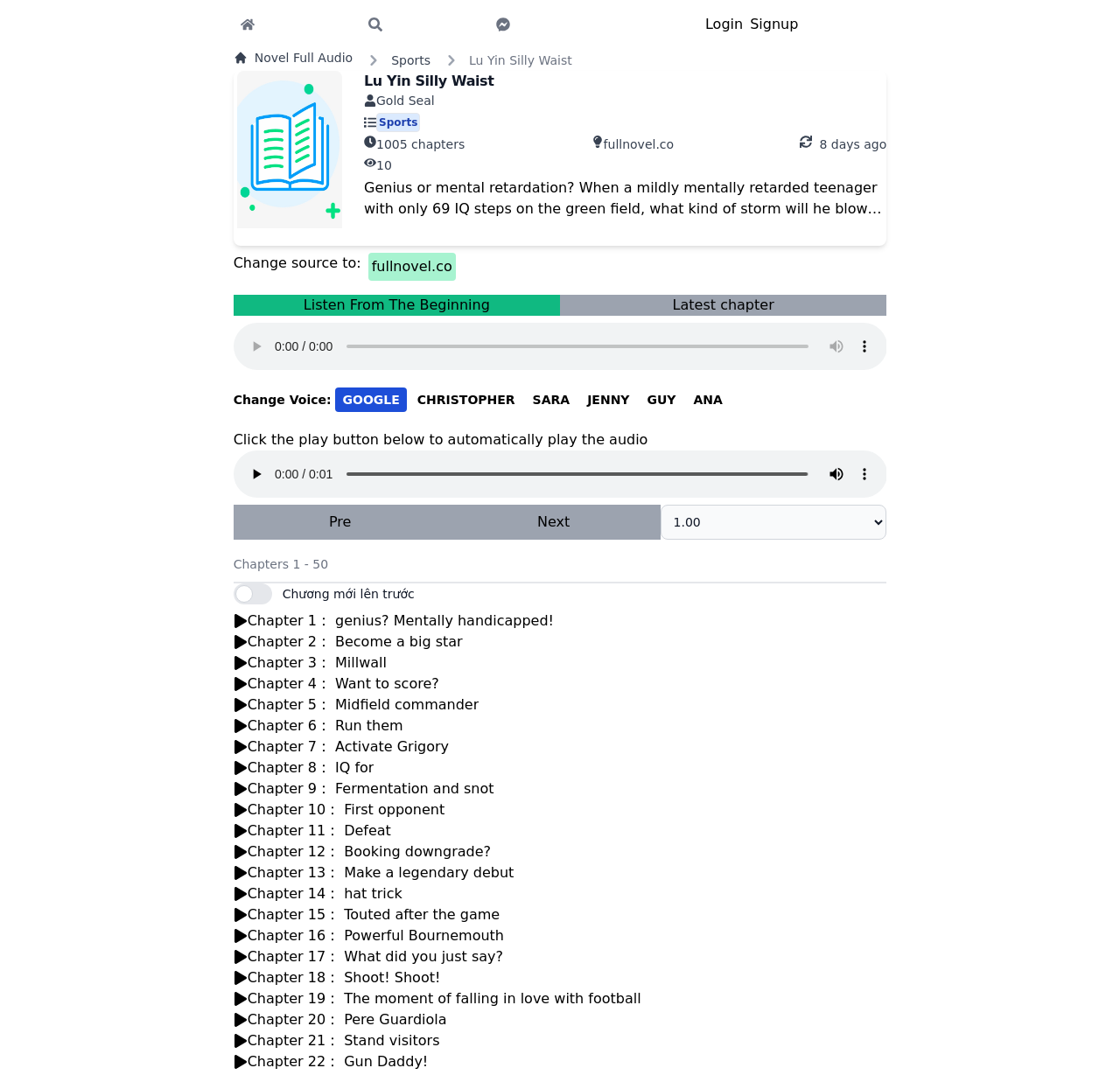Determine the bounding box coordinates of the clickable element to achieve the following action: 'Change the voice to GOOGLE'. Provide the coordinates as four float values between 0 and 1, formatted as [left, top, right, bottom].

[0.306, 0.365, 0.357, 0.378]